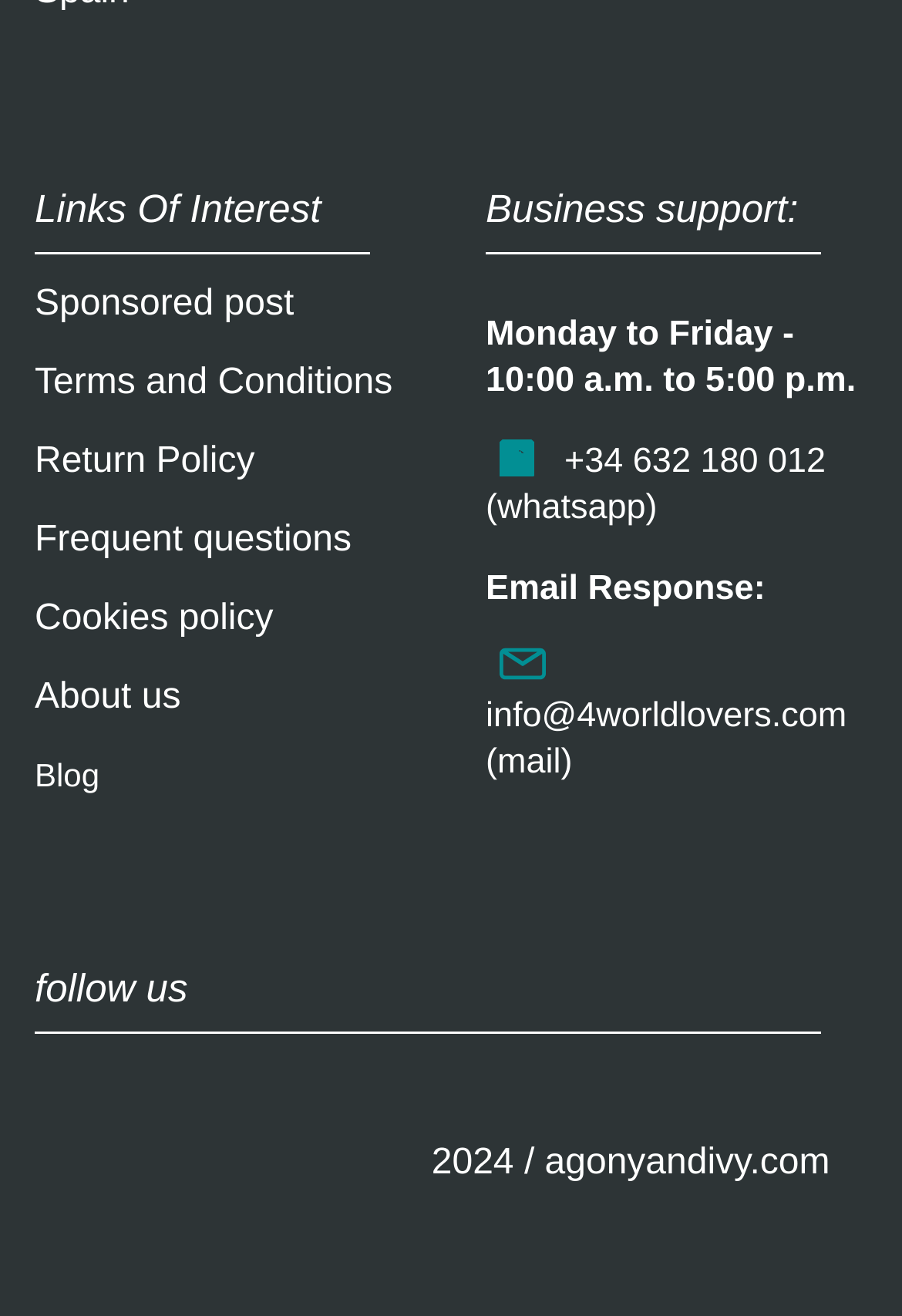Identify the bounding box coordinates for the element that needs to be clicked to fulfill this instruction: "Click on whatsapp icon". Provide the coordinates in the format of four float numbers between 0 and 1: [left, top, right, bottom].

[0.554, 0.334, 0.61, 0.369]